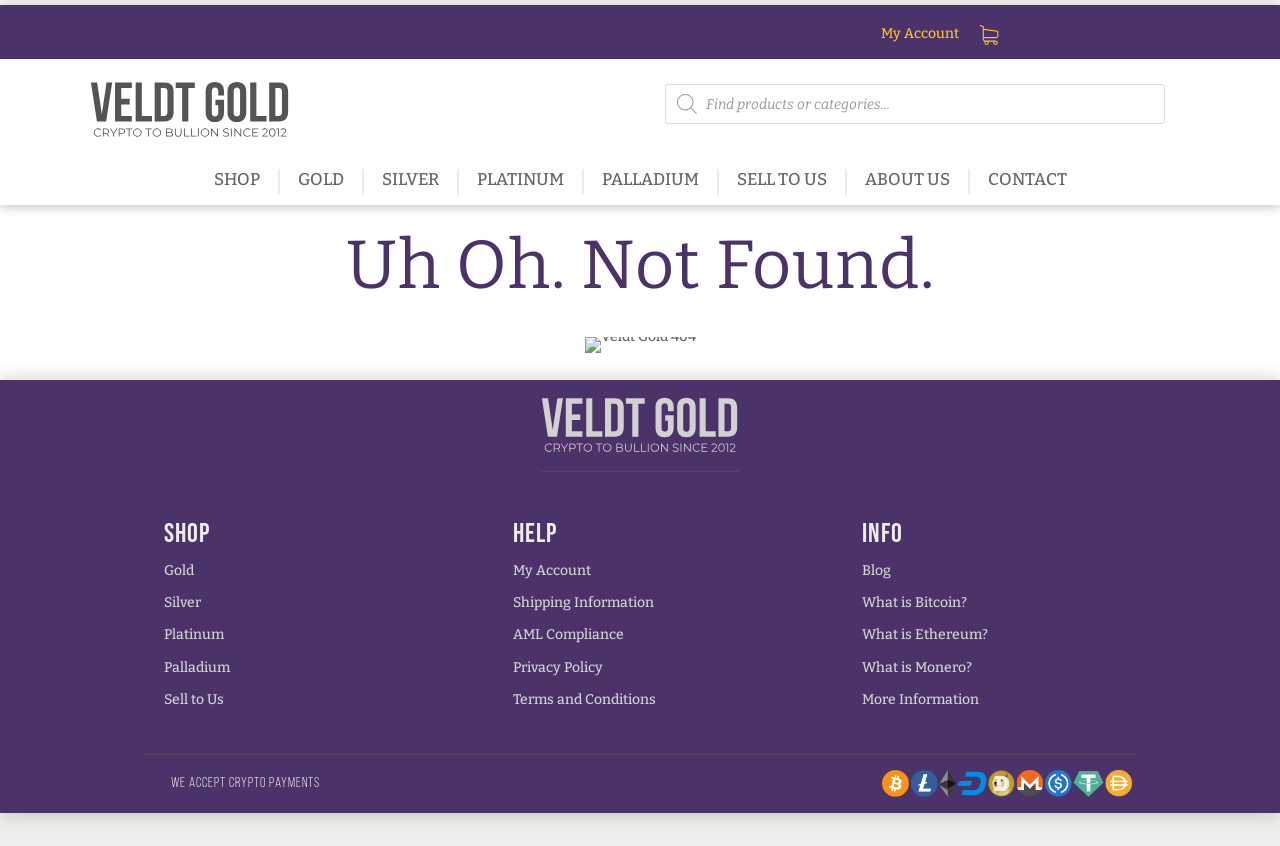Locate the bounding box coordinates of the clickable area to execute the instruction: "Click on the 'Home' link in the primary menu". Provide the coordinates as four float numbers between 0 and 1, represented as [left, top, right, bottom].

None